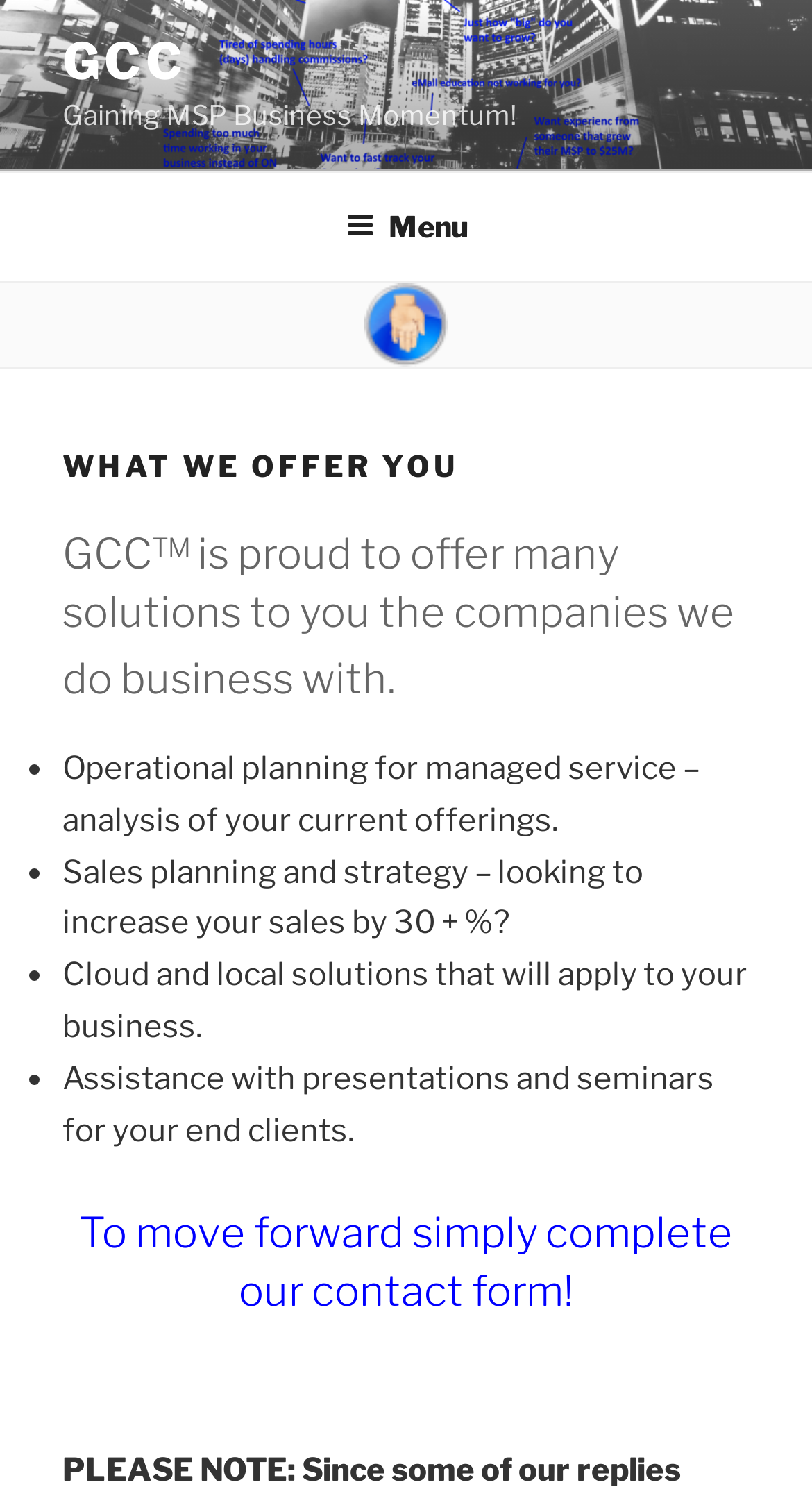Given the description "Menu", provide the bounding box coordinates of the corresponding UI element.

[0.388, 0.116, 0.612, 0.183]